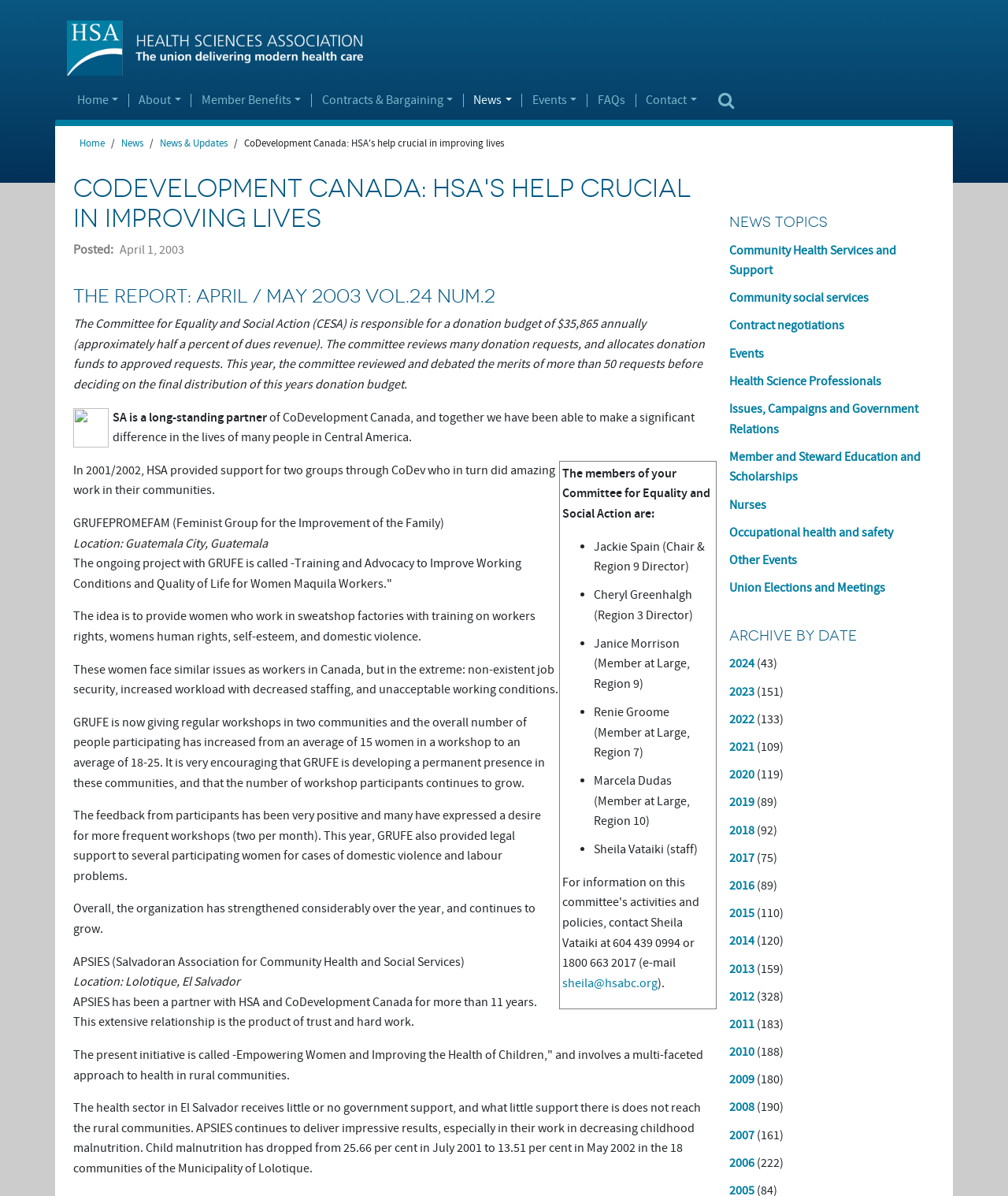Observe the image and answer the following question in detail: What is the purpose of the committee CESA?

According to the webpage, 'The Committee for Equality and Social Action (CESA) is responsible for a donation budget of $35,865 annually... The committee reviews many donation requests, and allocates donation funds to approved requests.' This suggests that the purpose of CESA is to review and allocate donation funds.